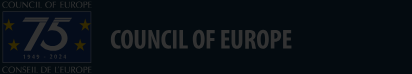What does the emblem of the Council of Europe include?
Carefully examine the image and provide a detailed answer to the question.

The emblem of the Council of Europe includes stars, reflecting the connection to European unity and cooperation.